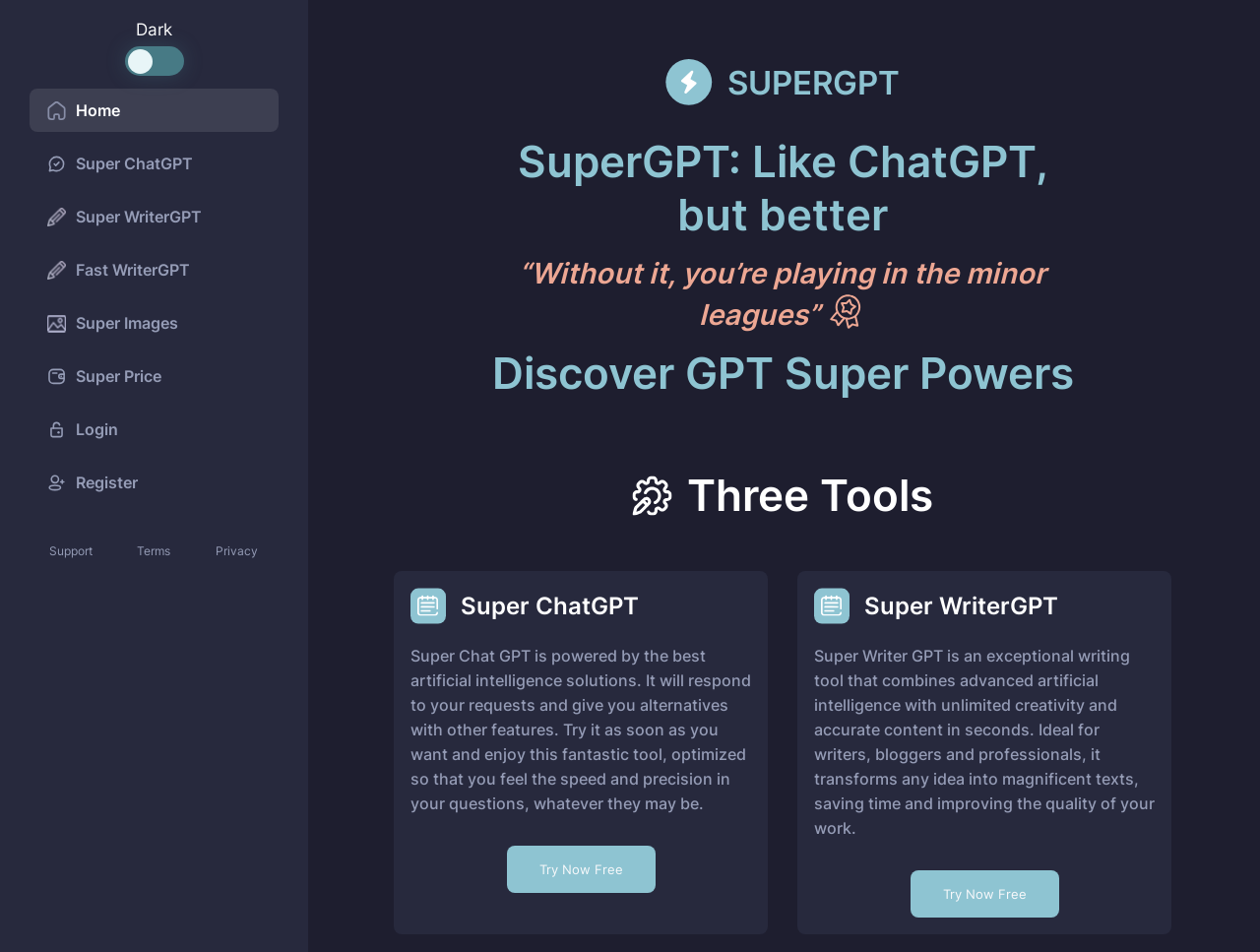What is the theme of the webpage?
Using the visual information, respond with a single word or phrase.

Artificial Intelligence